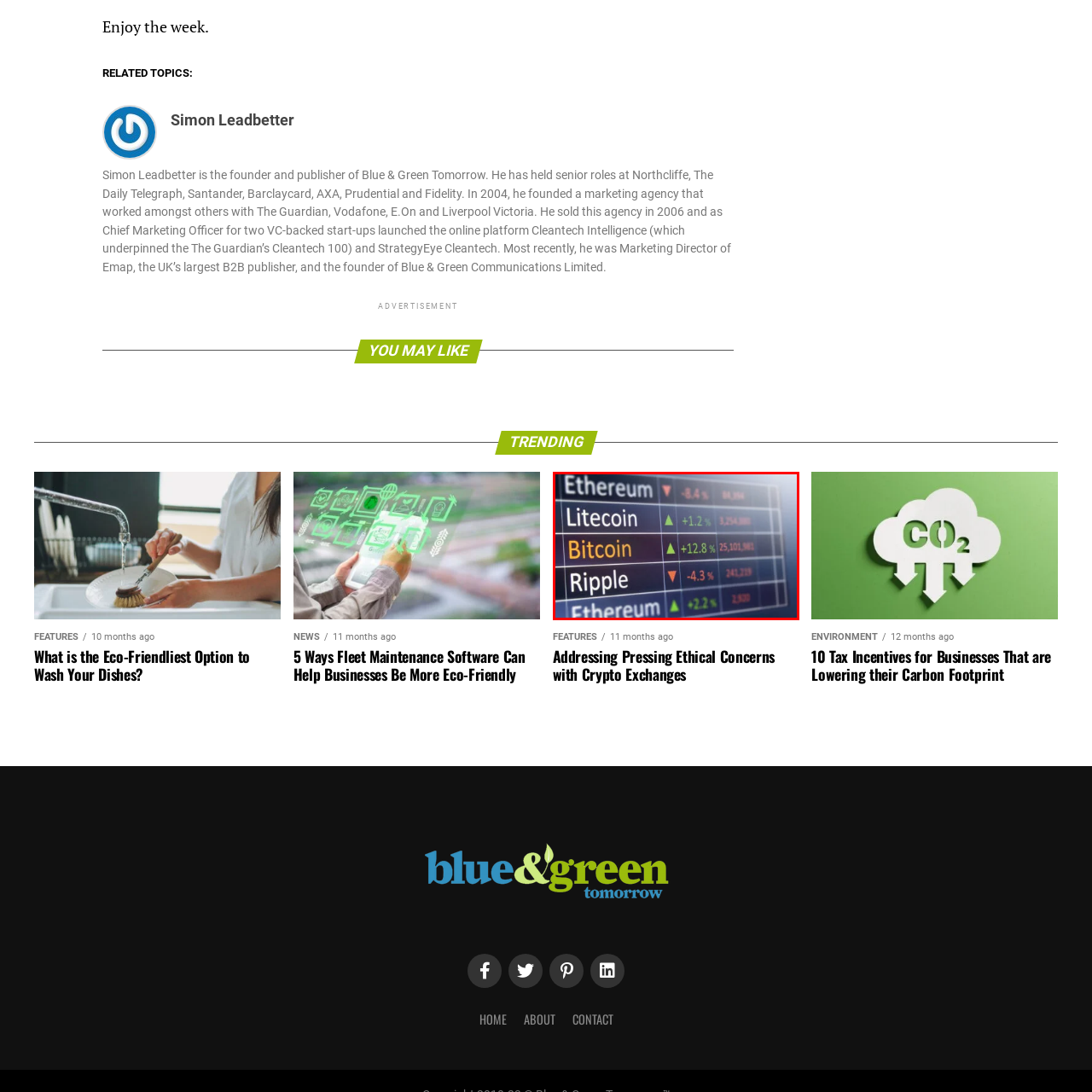Draft a detailed caption for the image located inside the red outline.

The image displays a digital cryptocurrency market screen, featuring popular cryptocurrencies and their percentage changes. The highlighted entry for Bitcoin shows a significant increase of **12.8%**, indicating its robust performance in the current market. In contrast, Litecoin experiences a modest gain of **1.2%**, while Ripple has a decrease of **4.3%**. The data is presented in a structured format with contrasting colors, emphasizing the fluctuations and overall trends of these digital currencies, making it clear which are performing well and which are struggling.